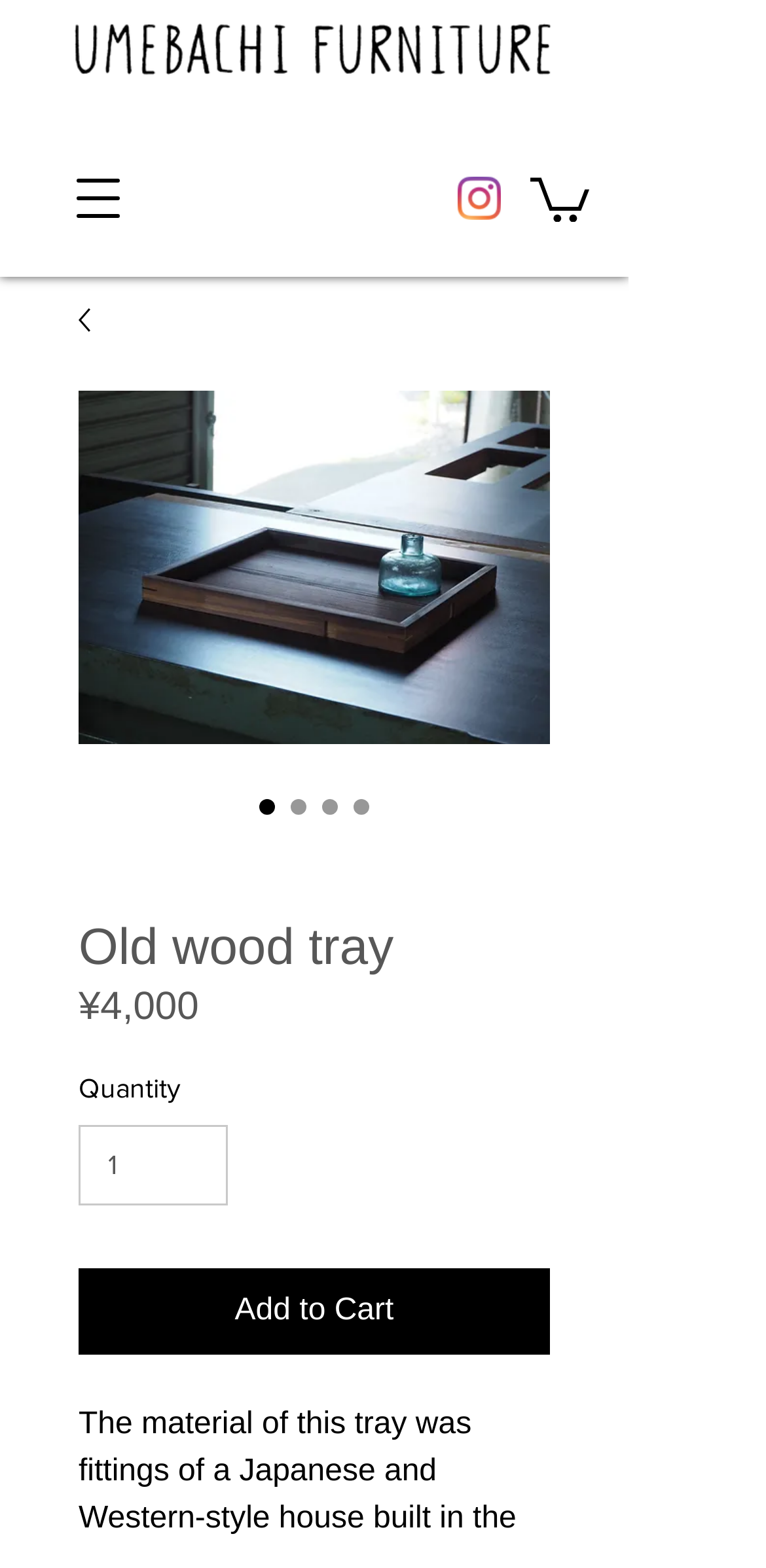Please respond to the question using a single word or phrase:
What is the name of the product?

Old wood tray